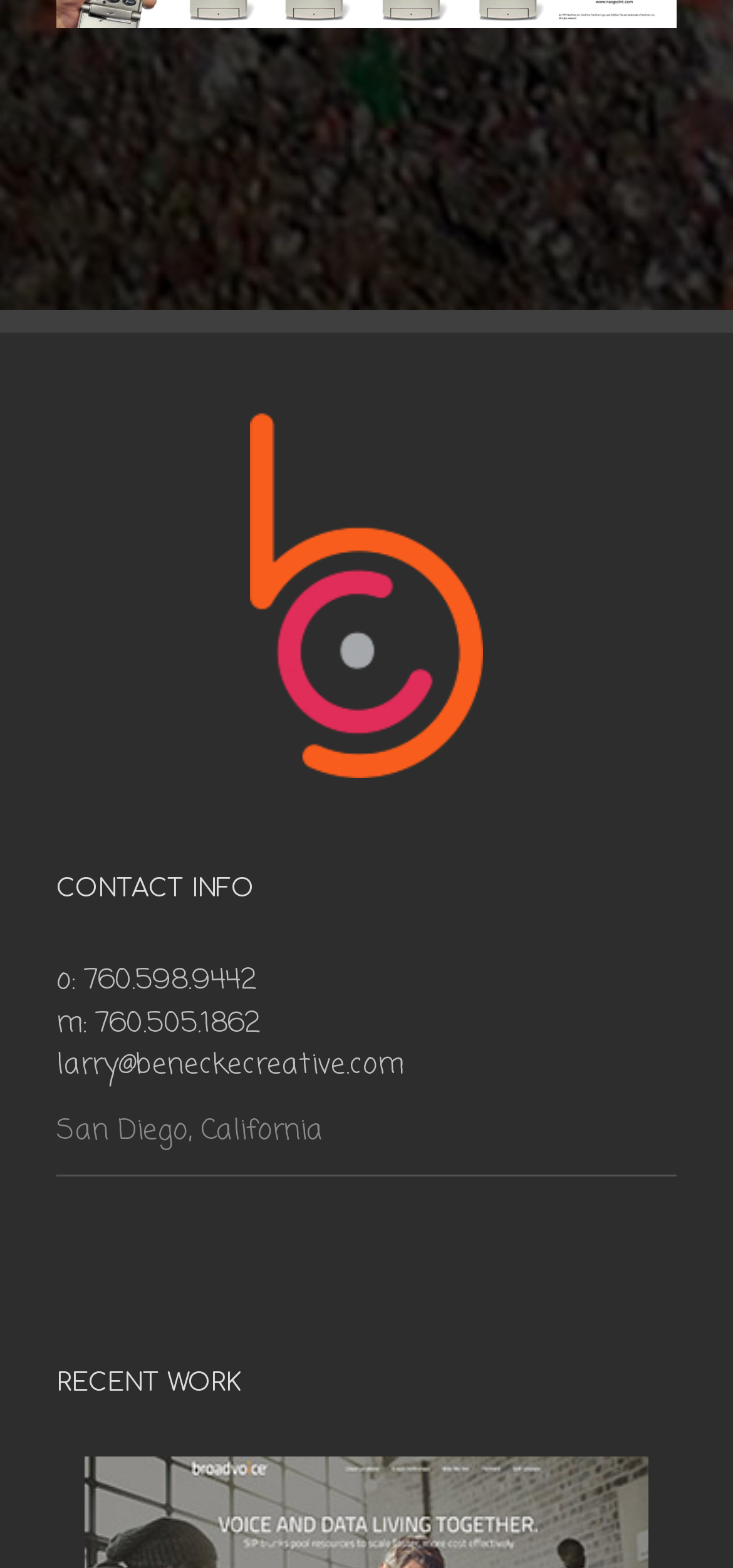Identify the bounding box of the UI element described as follows: "larry@beneckecreative.com". Provide the coordinates as four float numbers in the range of 0 to 1 [left, top, right, bottom].

[0.077, 0.667, 0.923, 0.694]